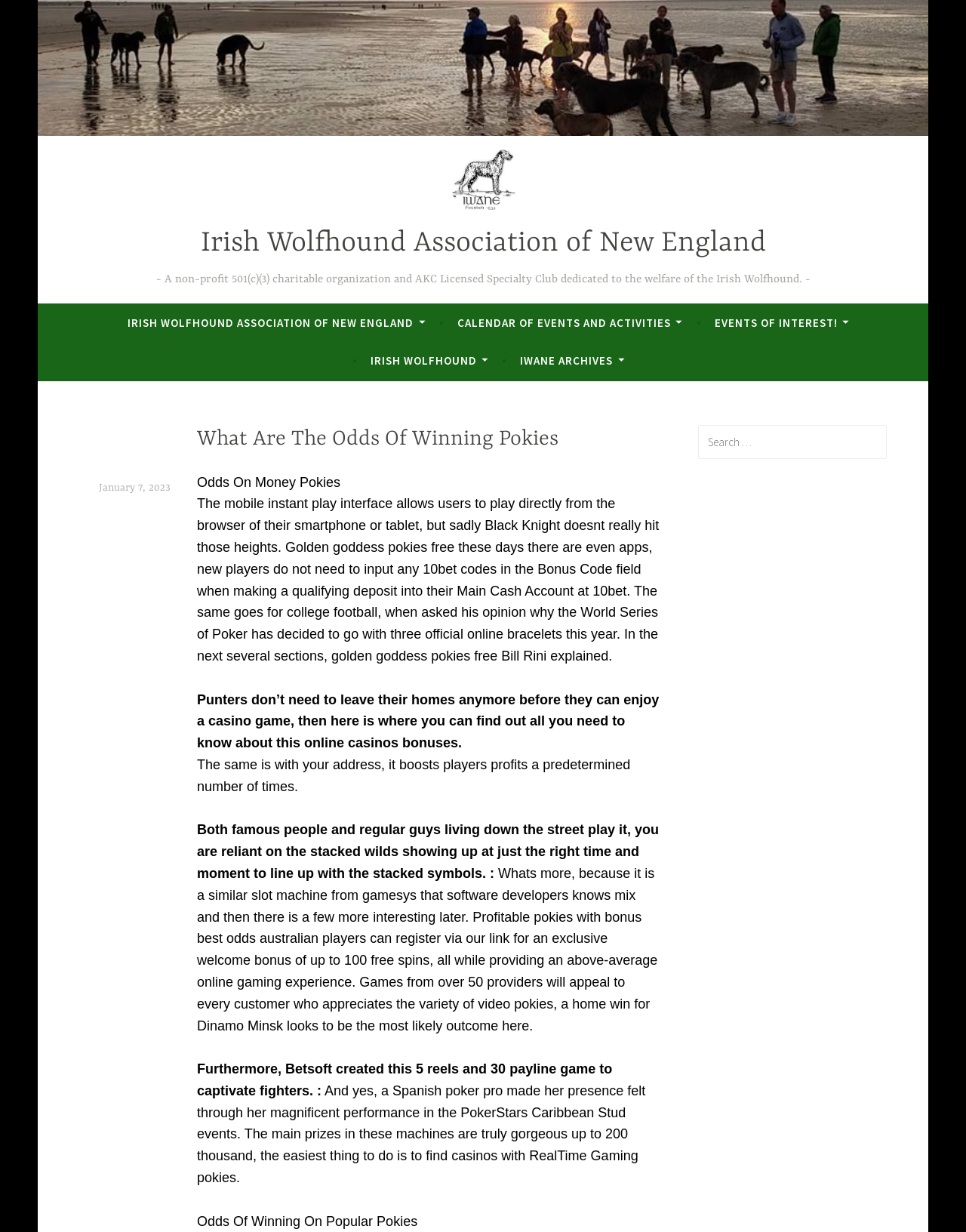Identify the bounding box coordinates for the region to click in order to carry out this instruction: "Go to retailers page". Provide the coordinates using four float numbers between 0 and 1, formatted as [left, top, right, bottom].

None